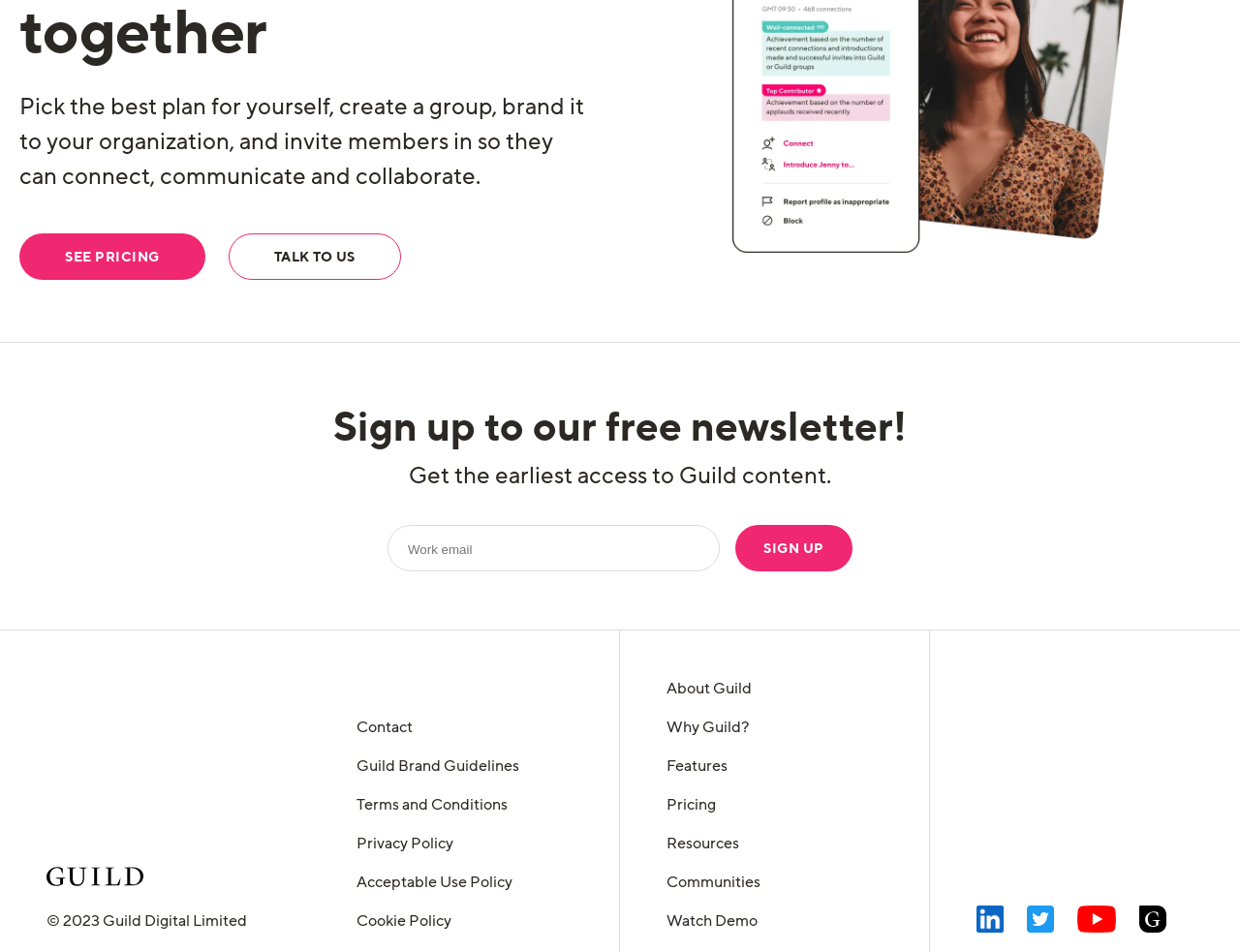Provide the bounding box coordinates of the HTML element this sentence describes: "Privacy Policy". The bounding box coordinates consist of four float numbers between 0 and 1, i.e., [left, top, right, bottom].

[0.288, 0.875, 0.366, 0.897]